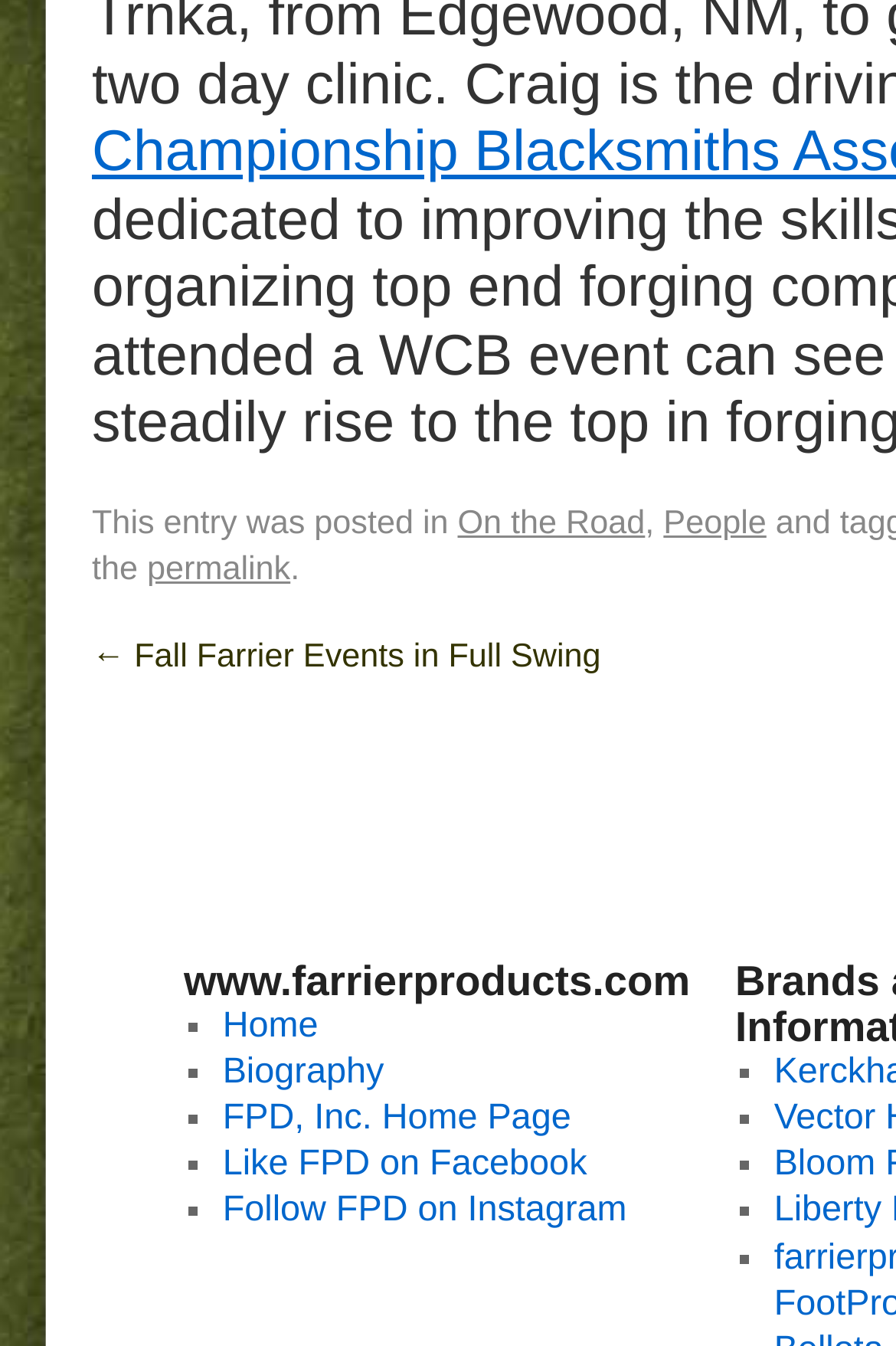What is the category of the current blog post?
Provide a detailed and well-explained answer to the question.

The category of the current blog post can be determined by looking at the text 'This entry was posted in' followed by two links 'On the Road' and 'People', which suggests that the current blog post belongs to these two categories.